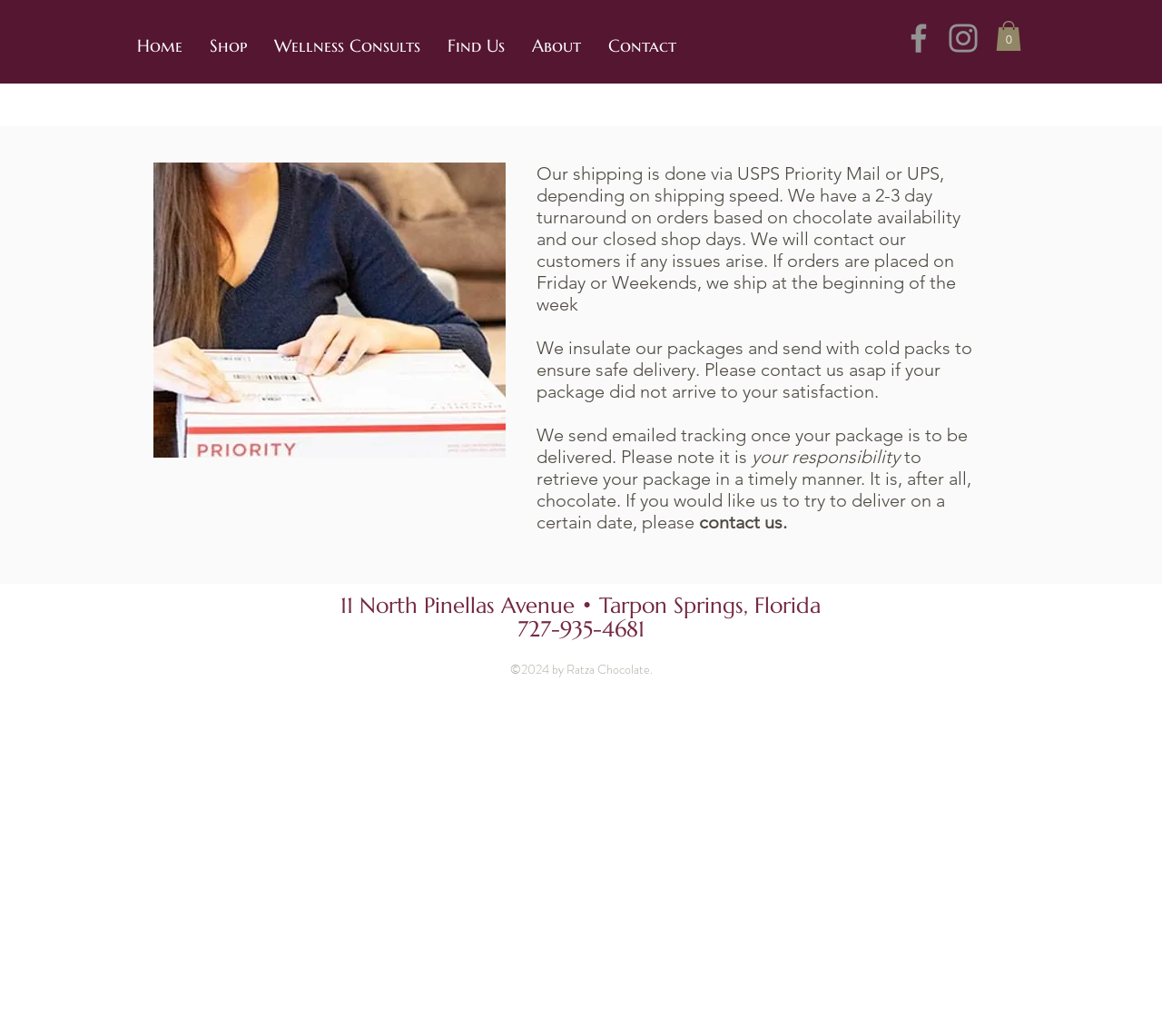What is the typical turnaround time for orders?
Carefully analyze the image and provide a detailed answer to the question.

According to the text in the main section, 'We have a 2-3 day turnaround on orders based on chocolate availability and our closed shop days.' This implies that the typical turnaround time for orders is 2-3 days.